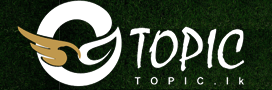Using the information shown in the image, answer the question with as much detail as possible: What is the background texture of the image?

The background of the image features a subtle green texture, evoking a sense of nature and sustainability, which aligns with the theme of environmental friendliness promoted by the brand.